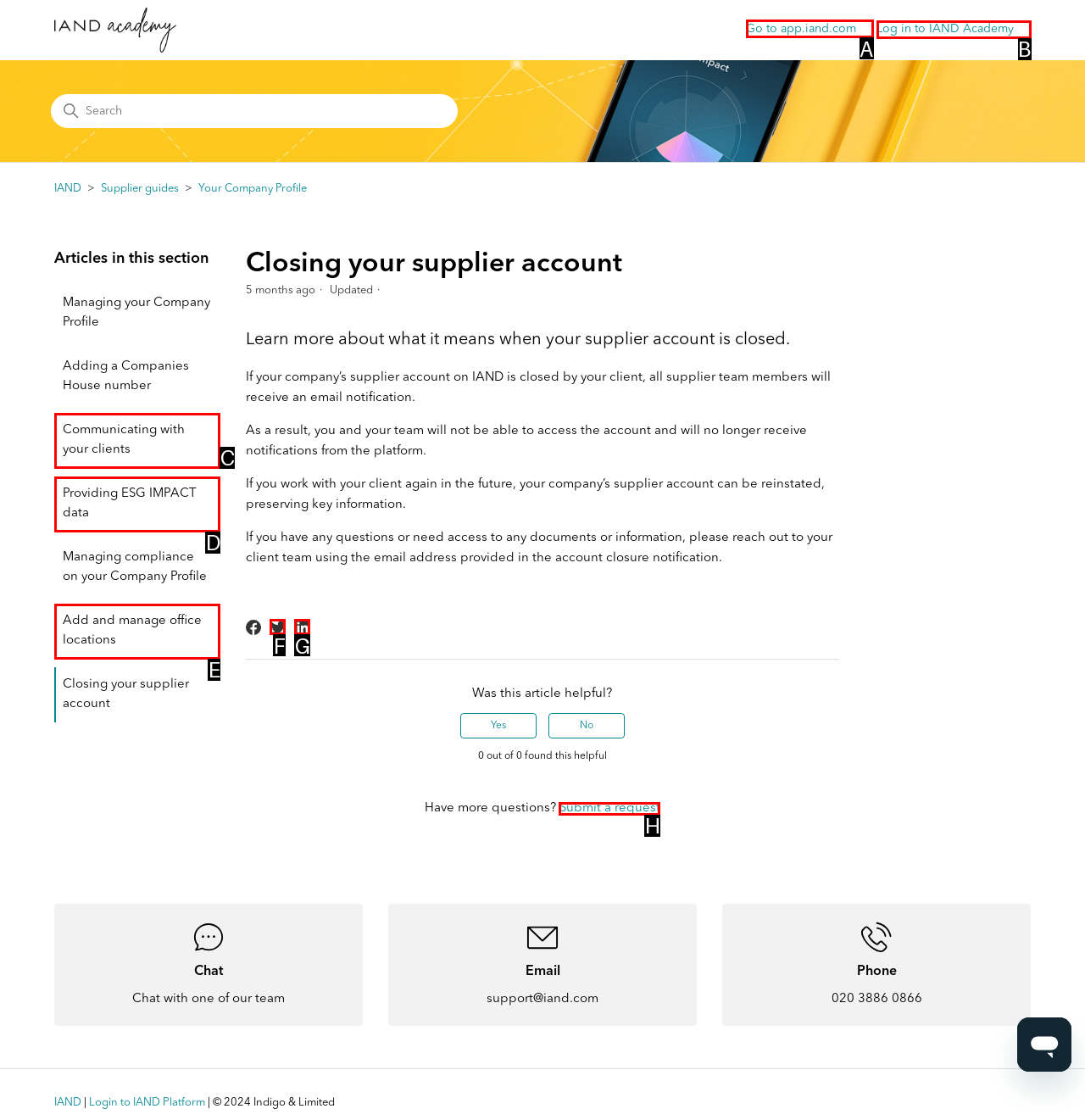Choose the letter of the element that should be clicked to complete the task: Go to app.iand.com
Answer with the letter from the possible choices.

A